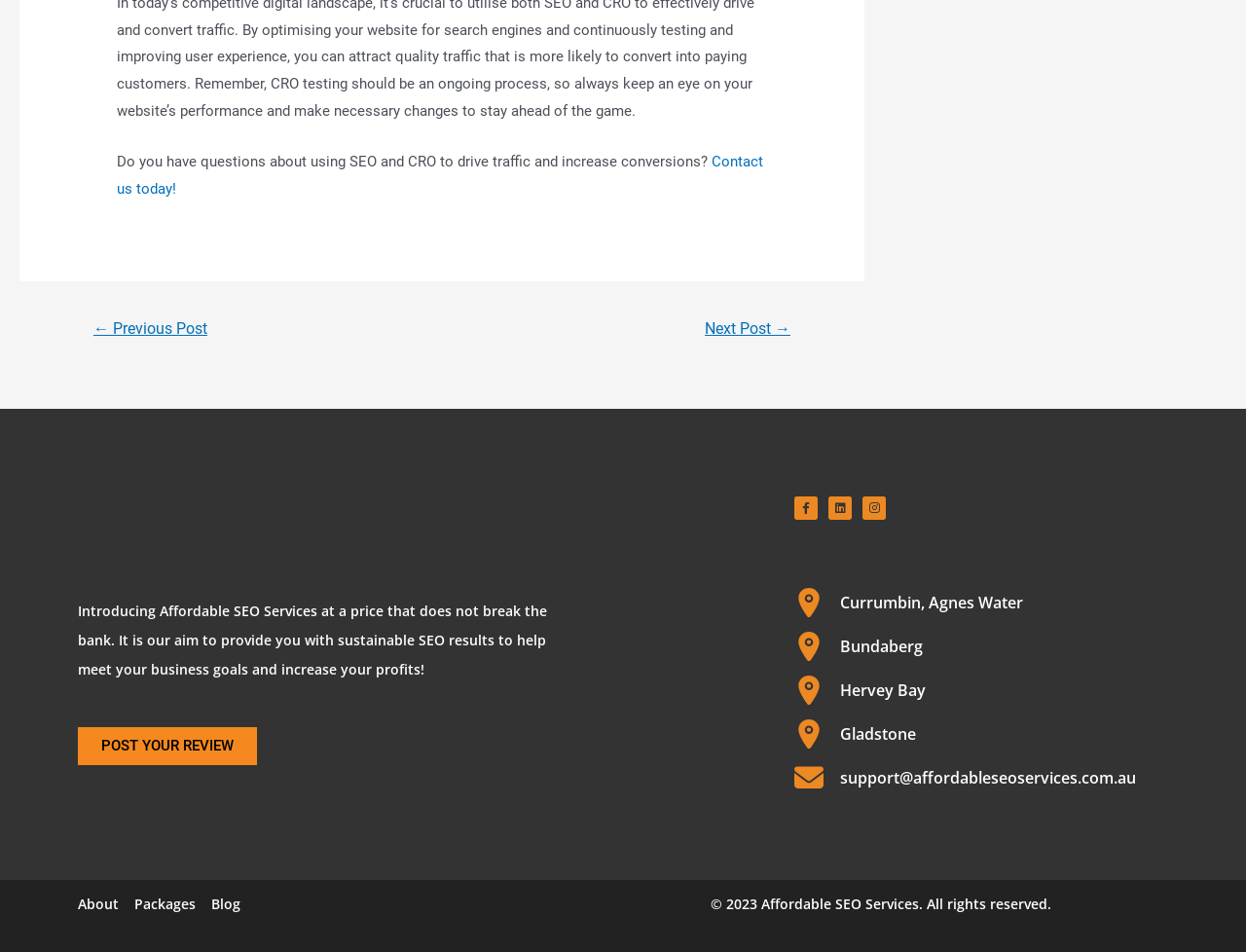Please specify the bounding box coordinates of the clickable region to carry out the following instruction: "Go to previous post". The coordinates should be four float numbers between 0 and 1, in the format [left, top, right, bottom].

[0.056, 0.328, 0.185, 0.366]